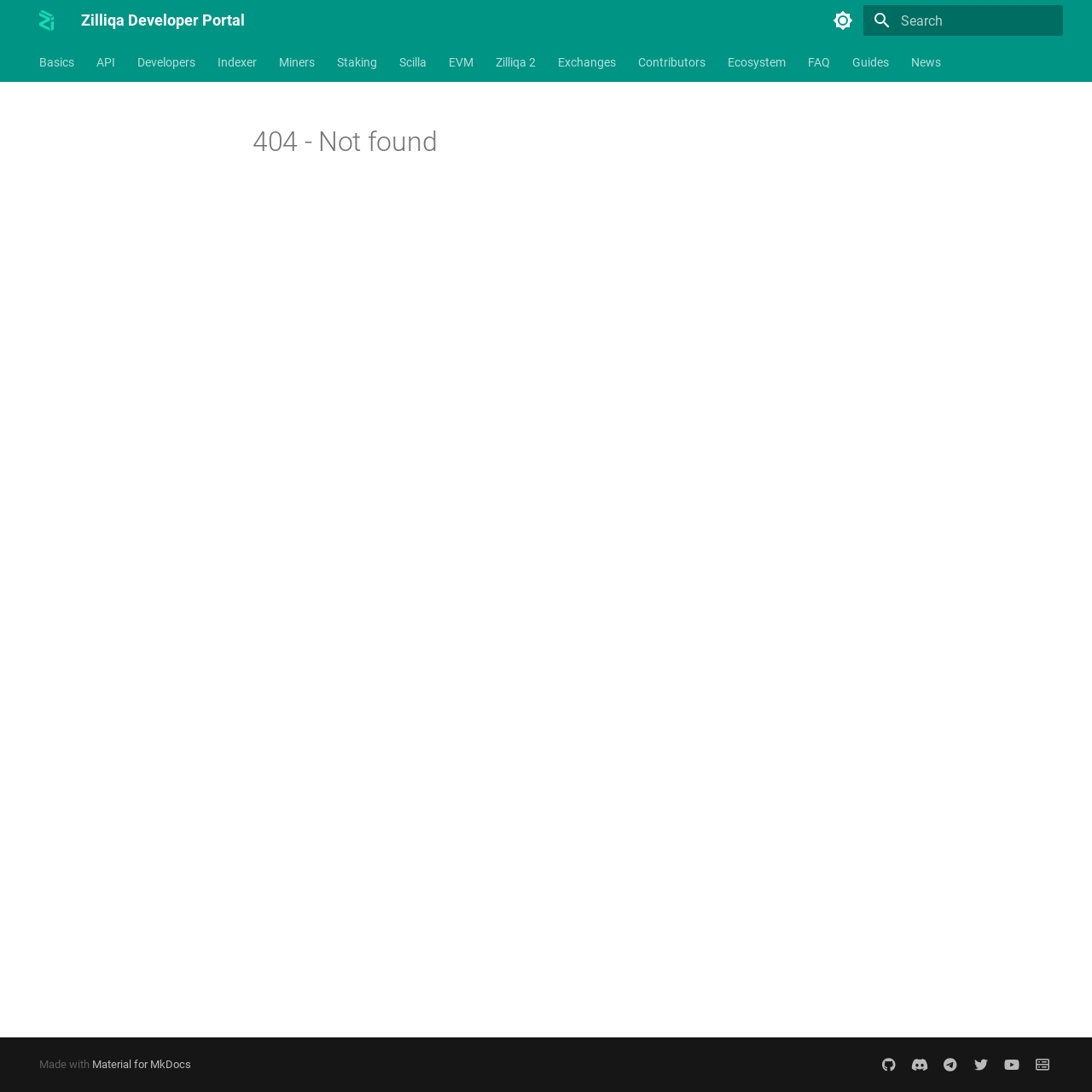Highlight the bounding box coordinates of the element that should be clicked to carry out the following instruction: "Go to Basics". The coordinates must be given as four float numbers ranging from 0 to 1, i.e., [left, top, right, bottom].

[0.036, 0.05, 0.068, 0.064]